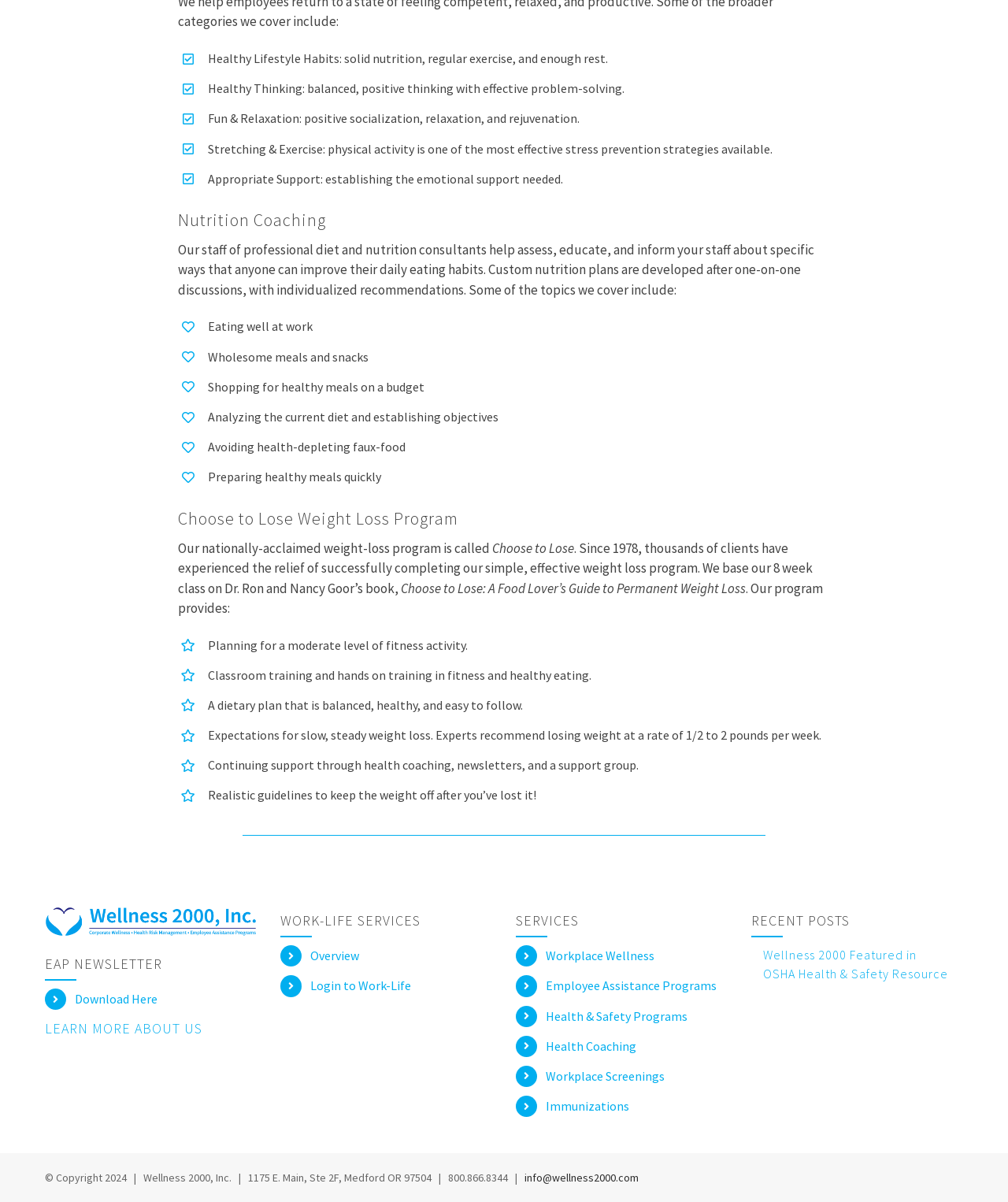Locate the bounding box coordinates of the element that should be clicked to fulfill the instruction: "Click on the 'Home' link".

None